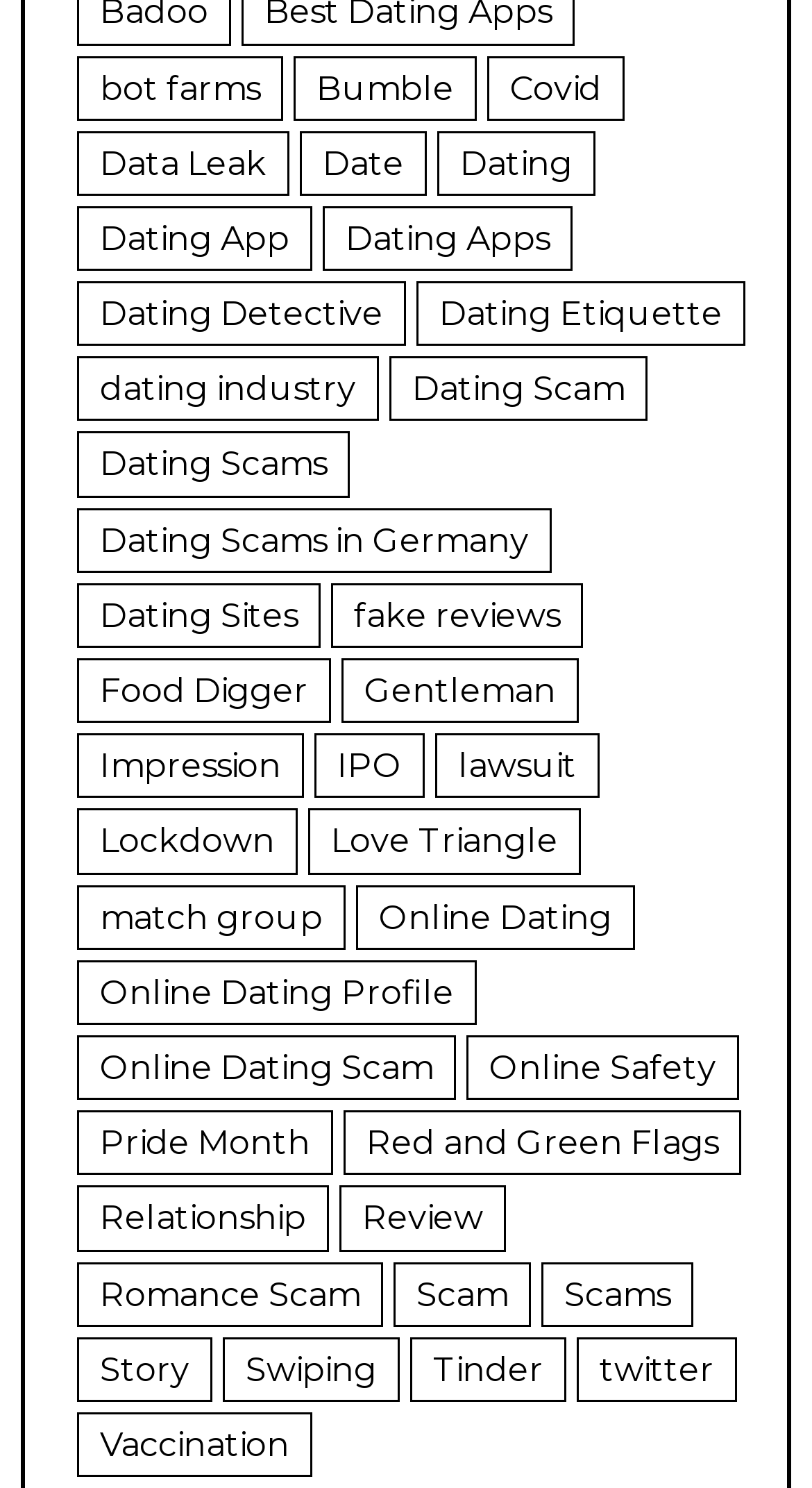What is the topic with the most items?
Give a one-word or short-phrase answer derived from the screenshot.

Dating